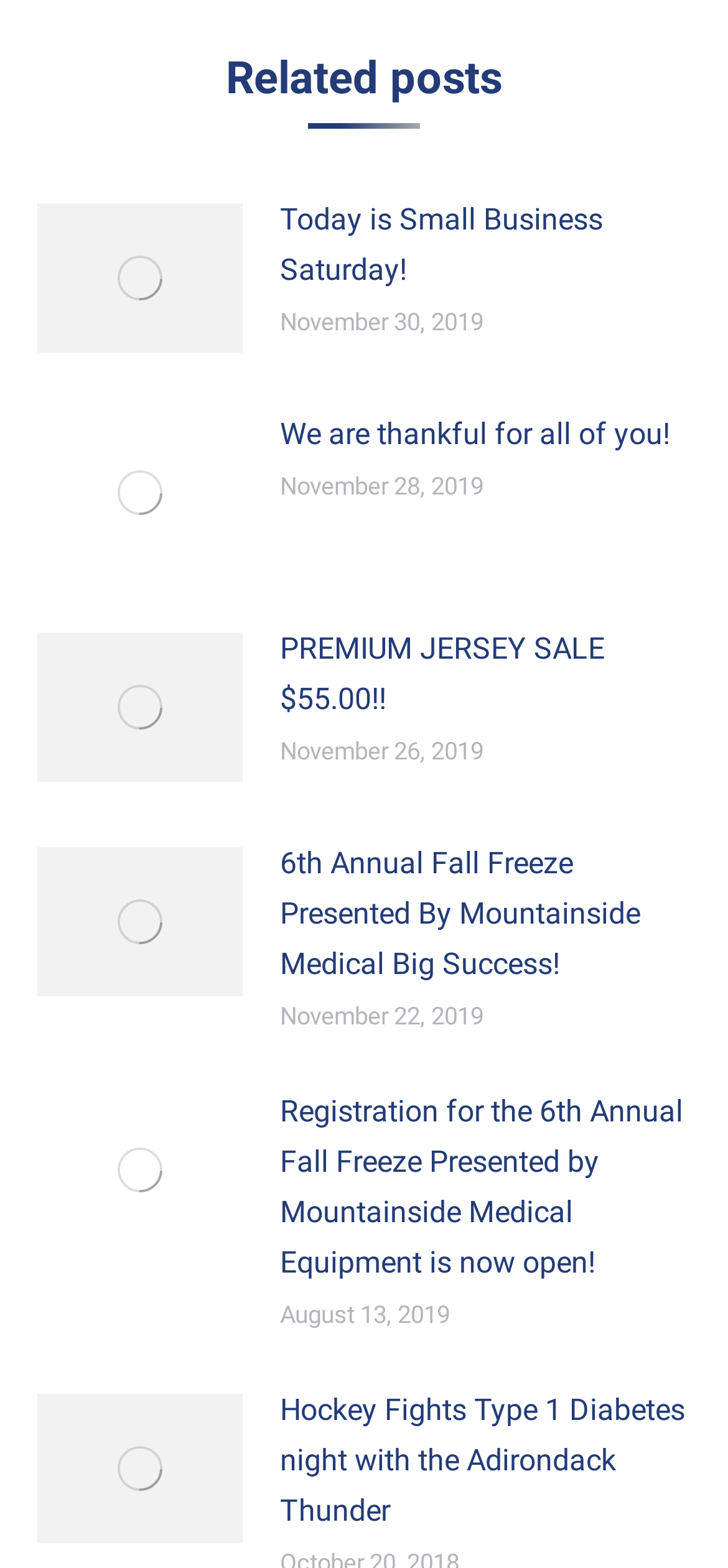What is the title of the first article?
Please look at the screenshot and answer using one word or phrase.

Today is Small Business Saturday!